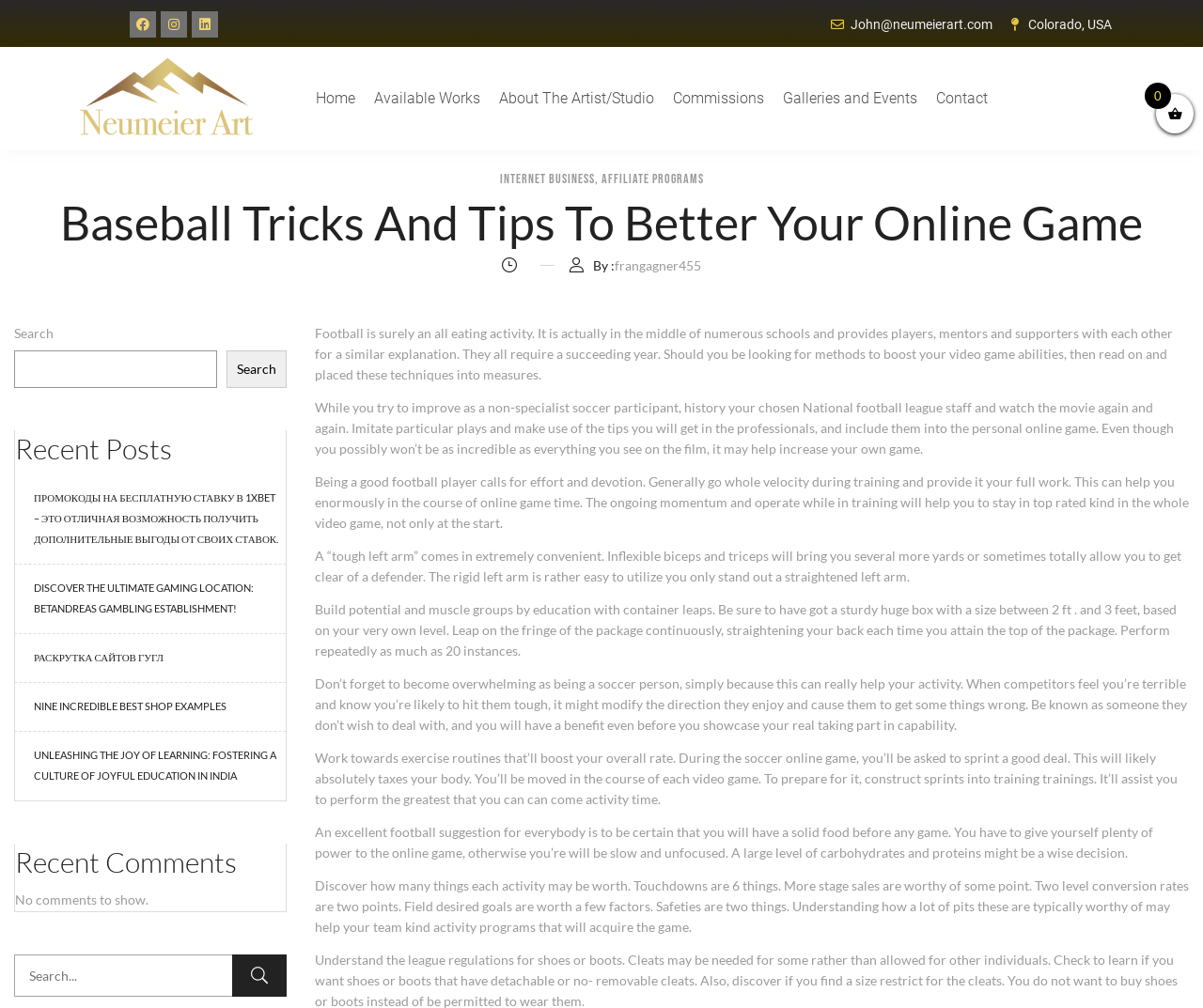Answer the following query with a single word or phrase:
How many links are in the 'Recent Posts' section?

4